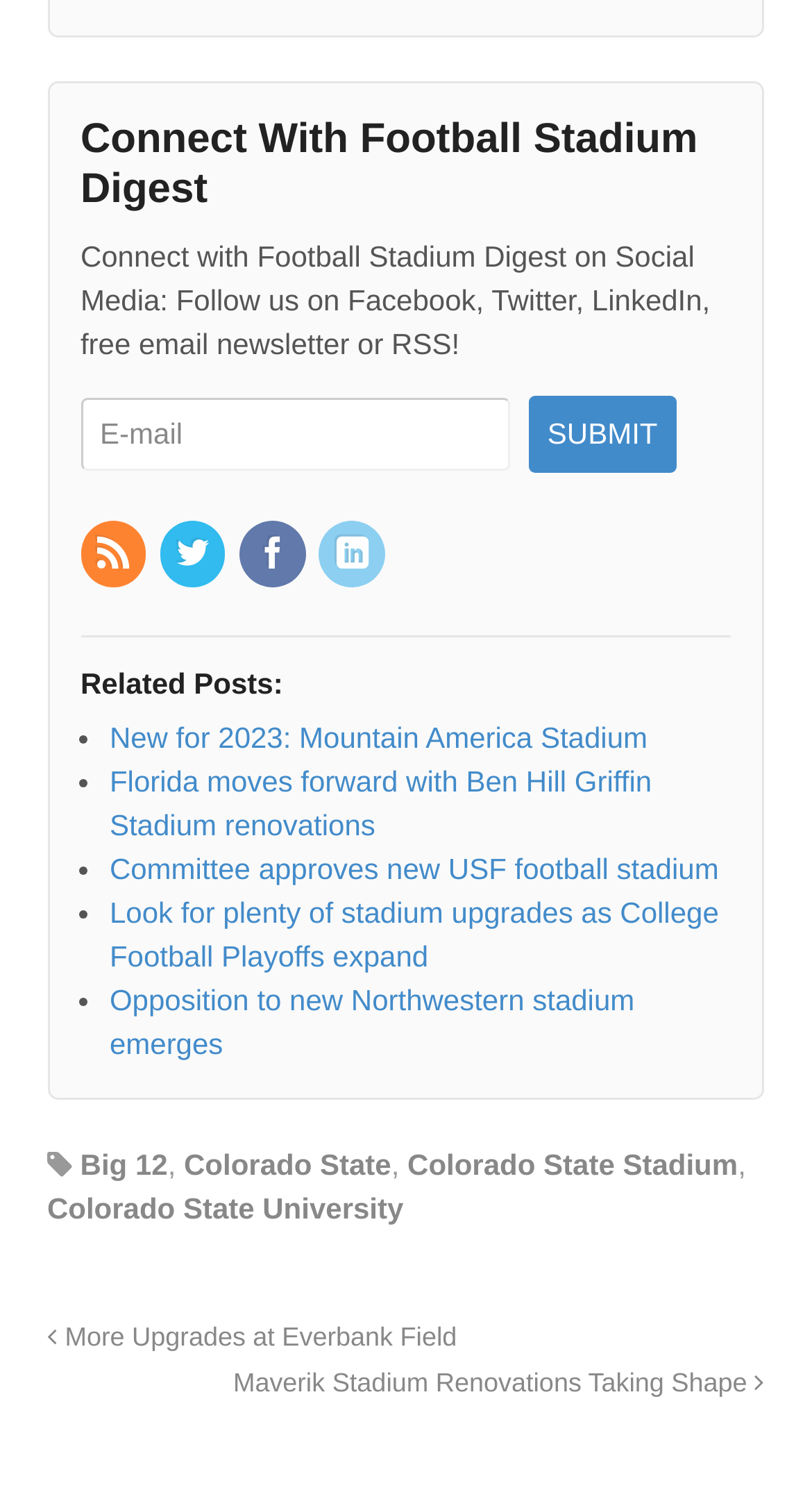How many social media platforms are listed?
Refer to the screenshot and deliver a thorough answer to the question presented.

The webpage lists four social media platforms, which are Facebook, Twitter, LinkedIn, and an unspecified platform represented by the '' icon. These platforms are listed below the 'Connect with Football Stadium Digest on Social Media' heading.